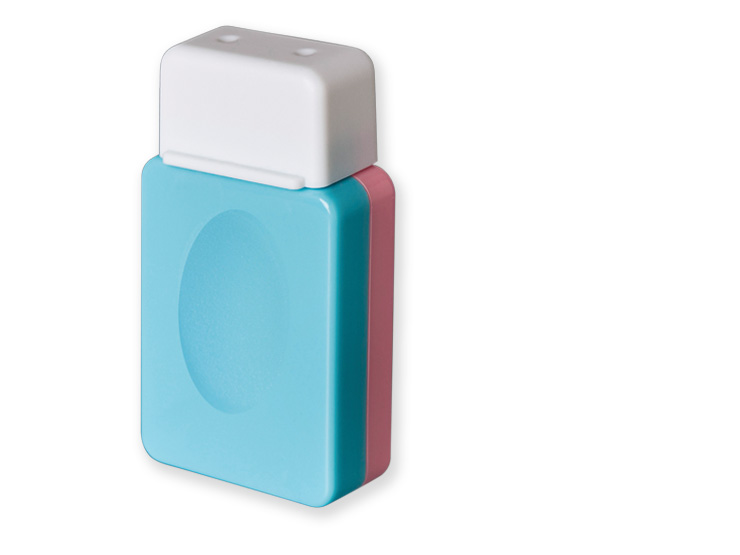What is the purpose of the ergonomic grip on the Pedi-Let?
Look at the screenshot and provide an in-depth answer.

The caption states that the Pedi-Let device includes an ergonomic grip for ease of use by clinicians, facilitating safe and efficient blood collection from delicate infants. This implies that the ergonomic grip is designed to make the device comfortable and easy to handle for medical professionals.